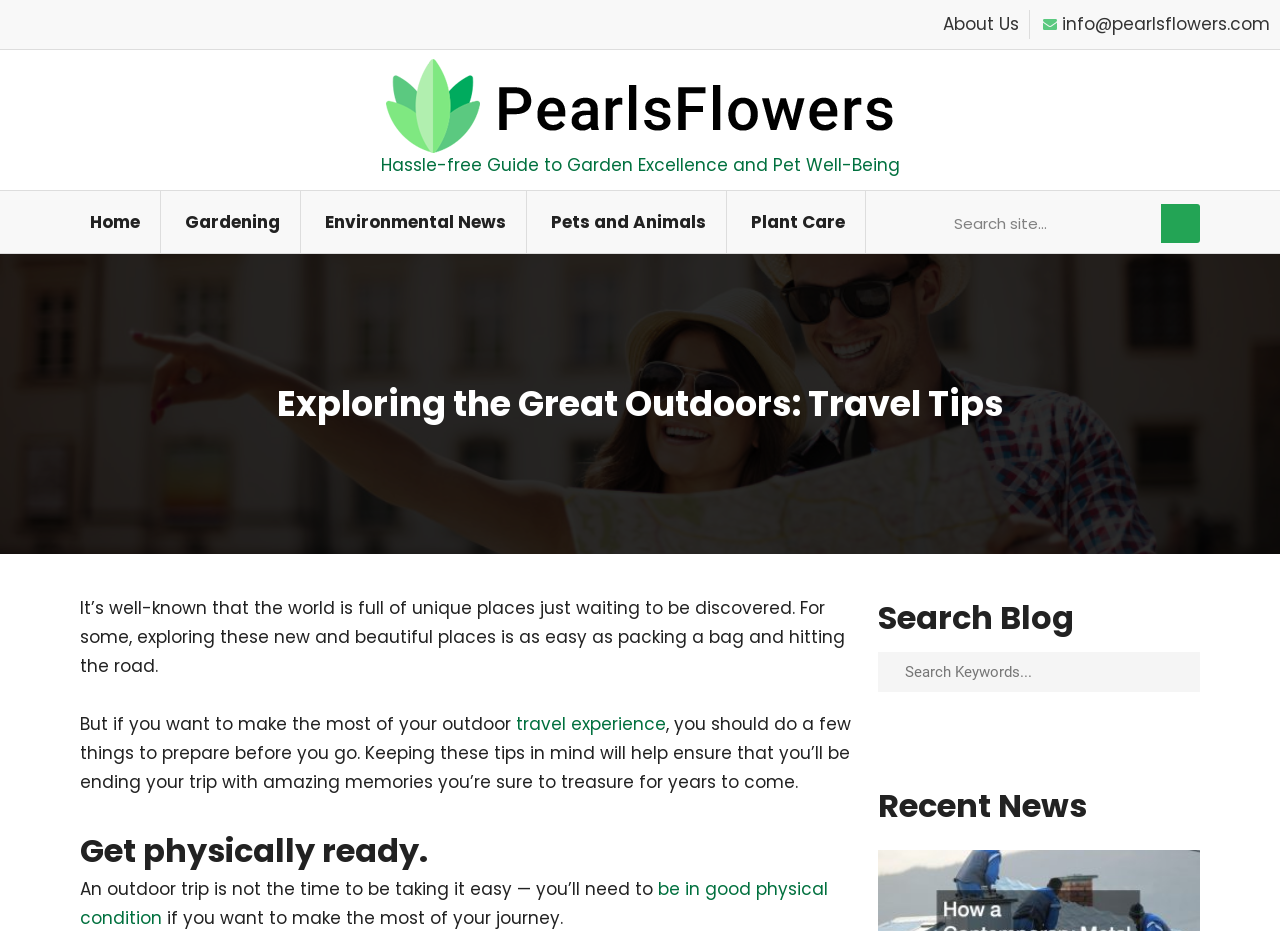Extract the main title from the webpage and generate its text.

Exploring the Great Outdoors: Travel Tips